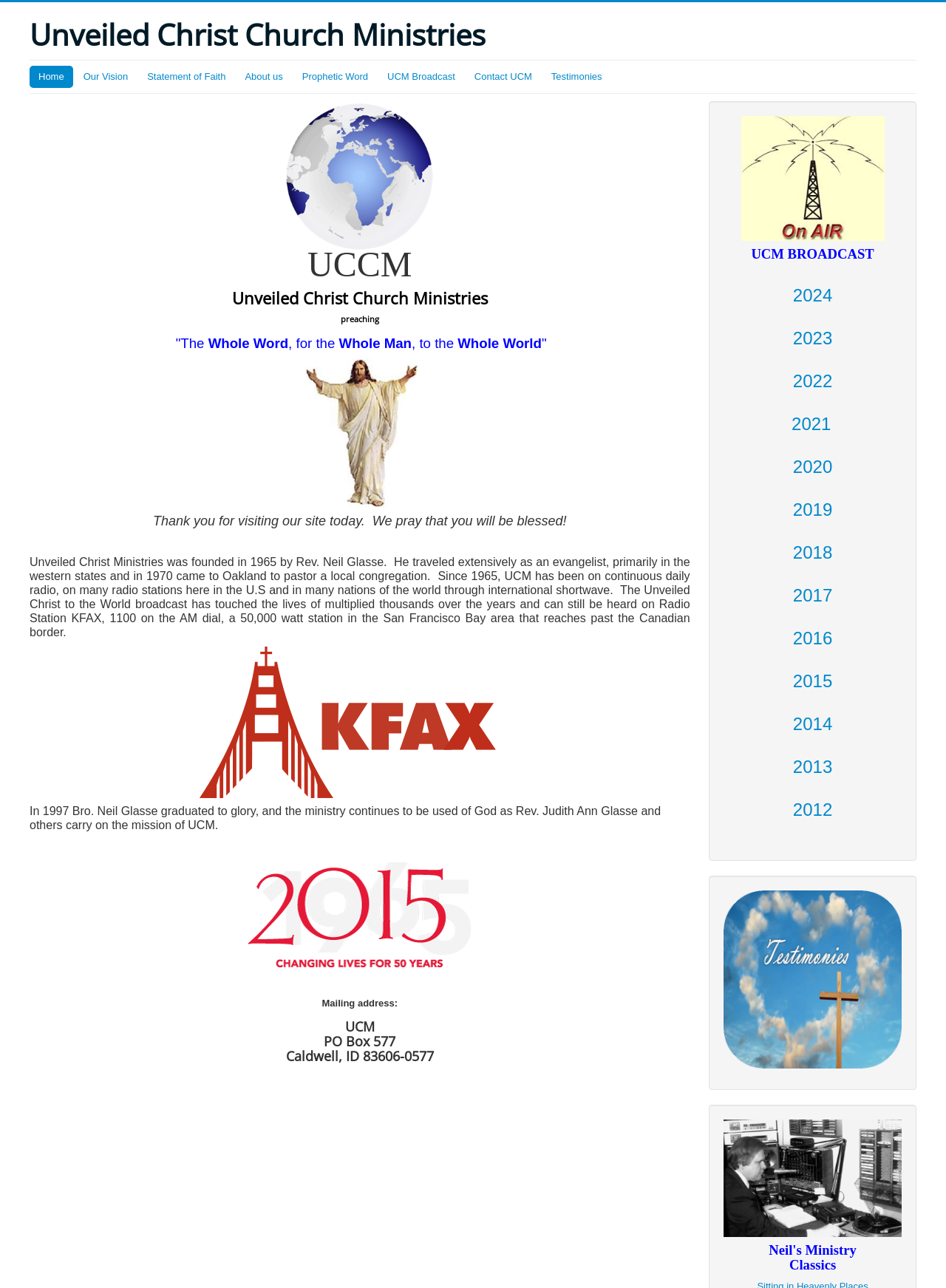Please determine the bounding box coordinates of the element to click in order to execute the following instruction: "Listen to UCM Broadcast". The coordinates should be four float numbers between 0 and 1, specified as [left, top, right, bottom].

[0.4, 0.051, 0.49, 0.068]